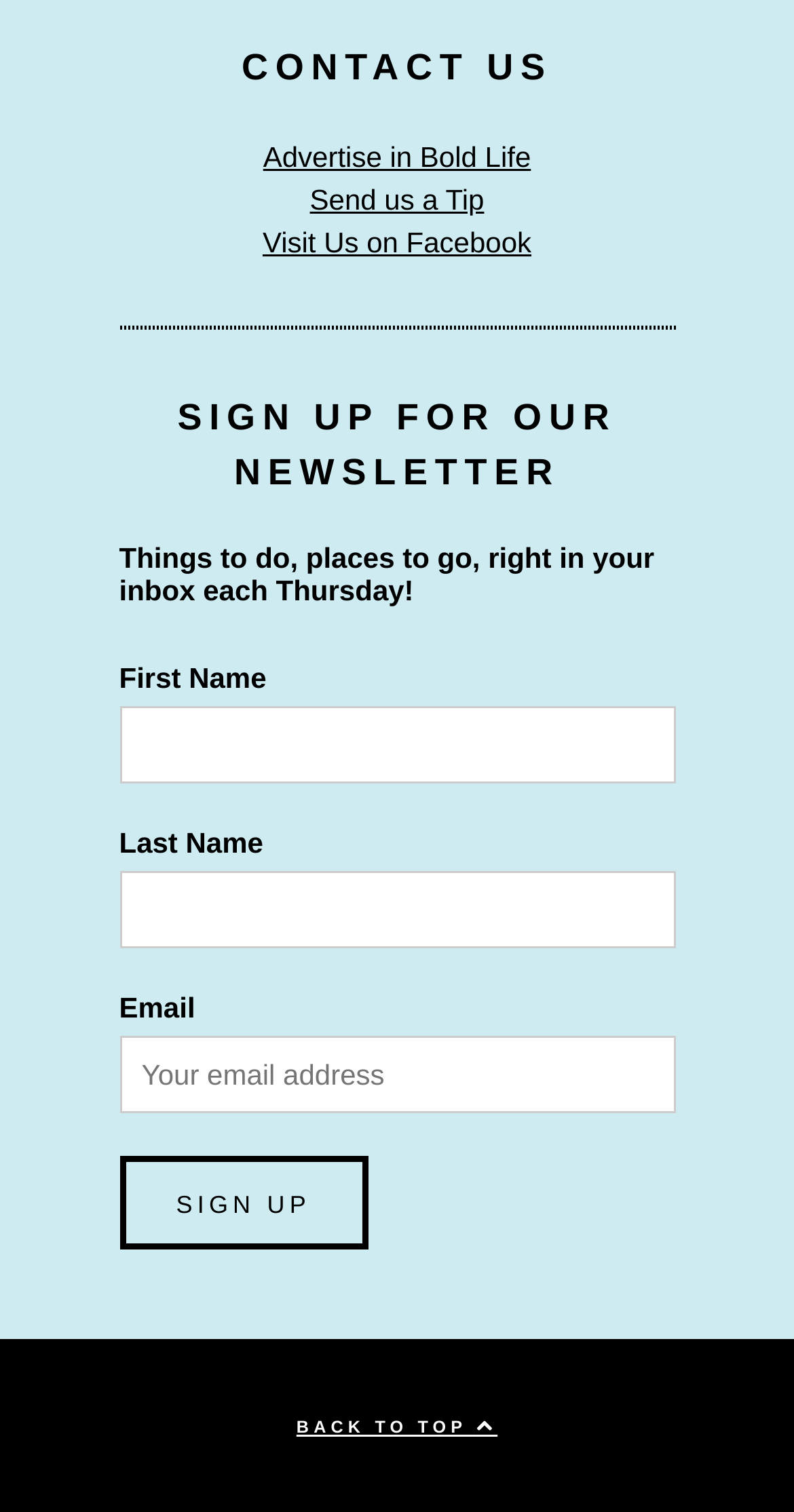Identify the bounding box coordinates of the part that should be clicked to carry out this instruction: "Click on 'Sign up'".

[0.15, 0.765, 0.463, 0.827]